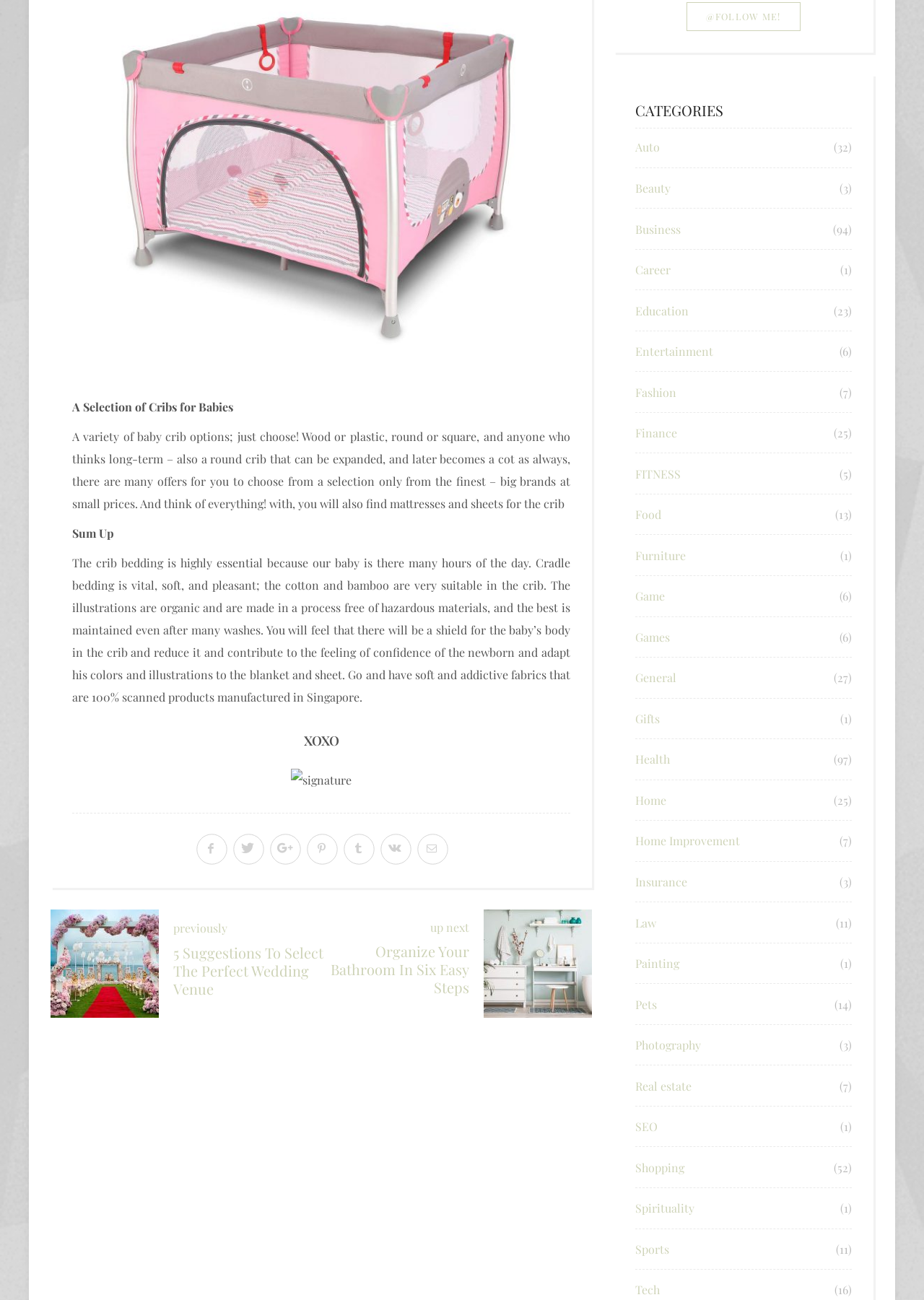Given the element description "Real estate", identify the bounding box of the corresponding UI element.

[0.688, 0.829, 0.748, 0.841]